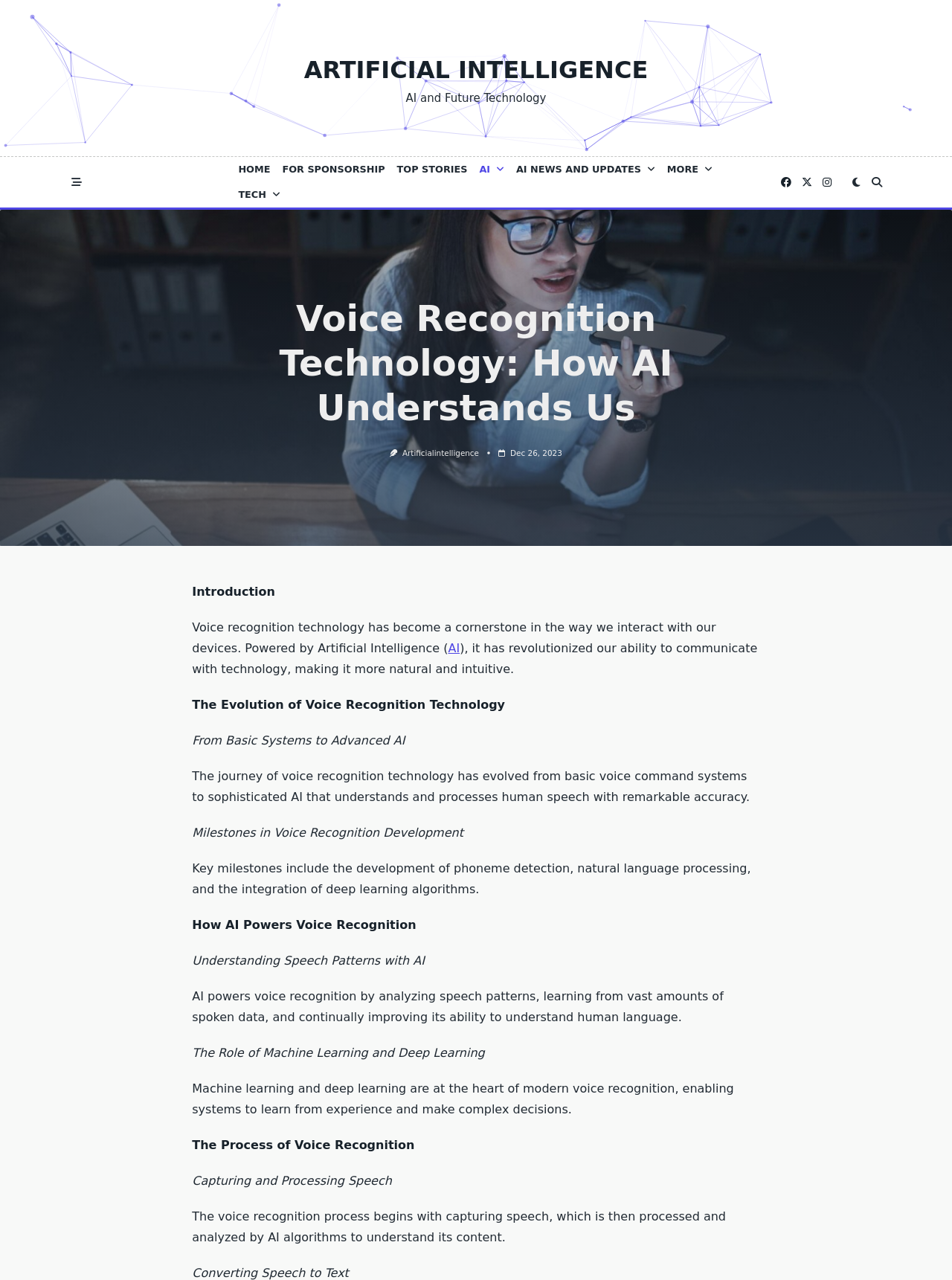Carefully observe the image and respond to the question with a detailed answer:
What is the first step in the voice recognition process?

The webpage explains that the voice recognition process begins with capturing speech, which is then processed and analyzed by AI algorithms to understand its content. This is stated in the paragraph 'The Process of Voice Recognition'.